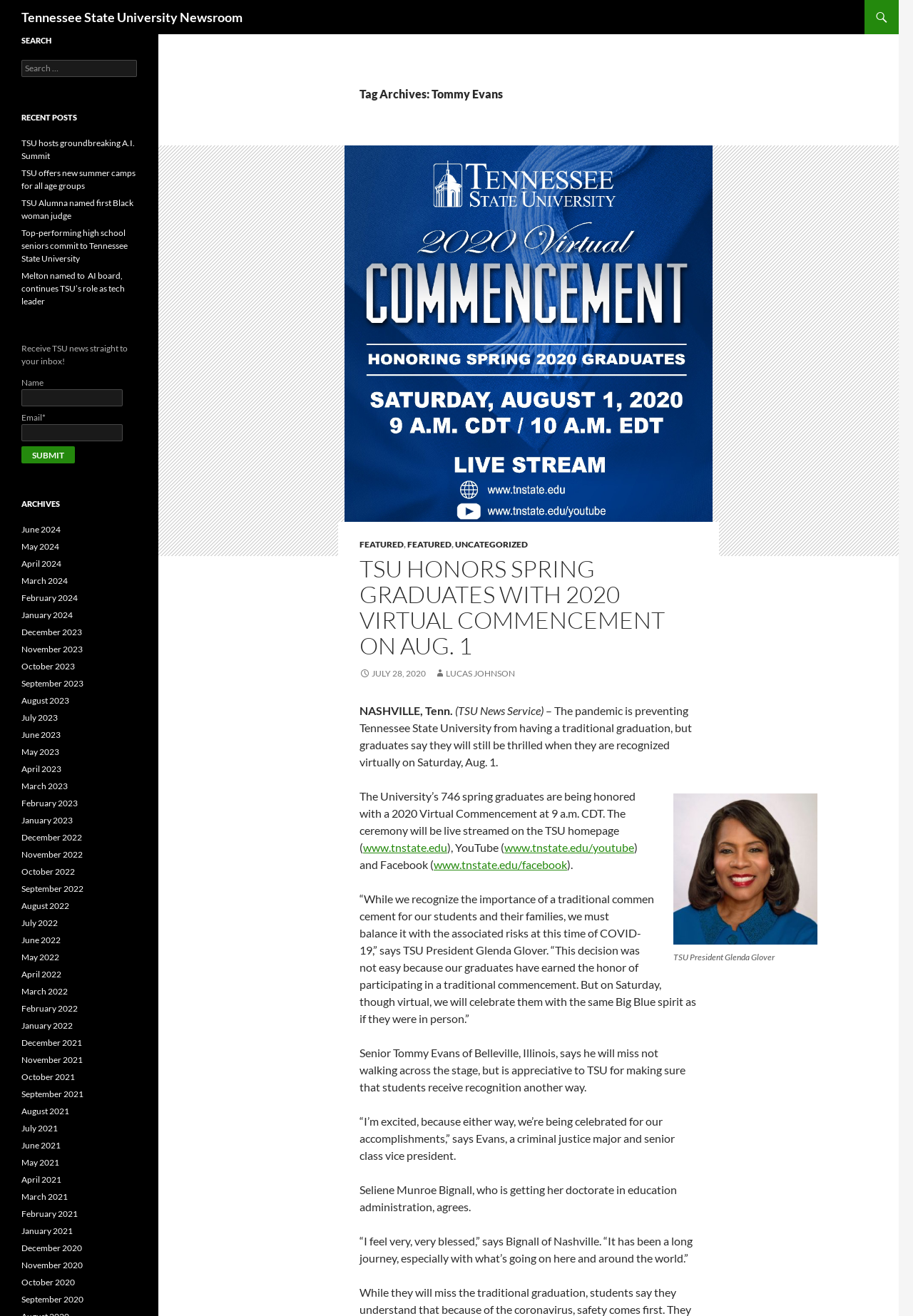Determine the bounding box coordinates for the clickable element to execute this instruction: "Read the news about TSU HONORS SPRING GRADUATES WITH 2020 VIRTUAL COMMENCEMENT ON AUG. 1". Provide the coordinates as four float numbers between 0 and 1, i.e., [left, top, right, bottom].

[0.394, 0.422, 0.764, 0.5]